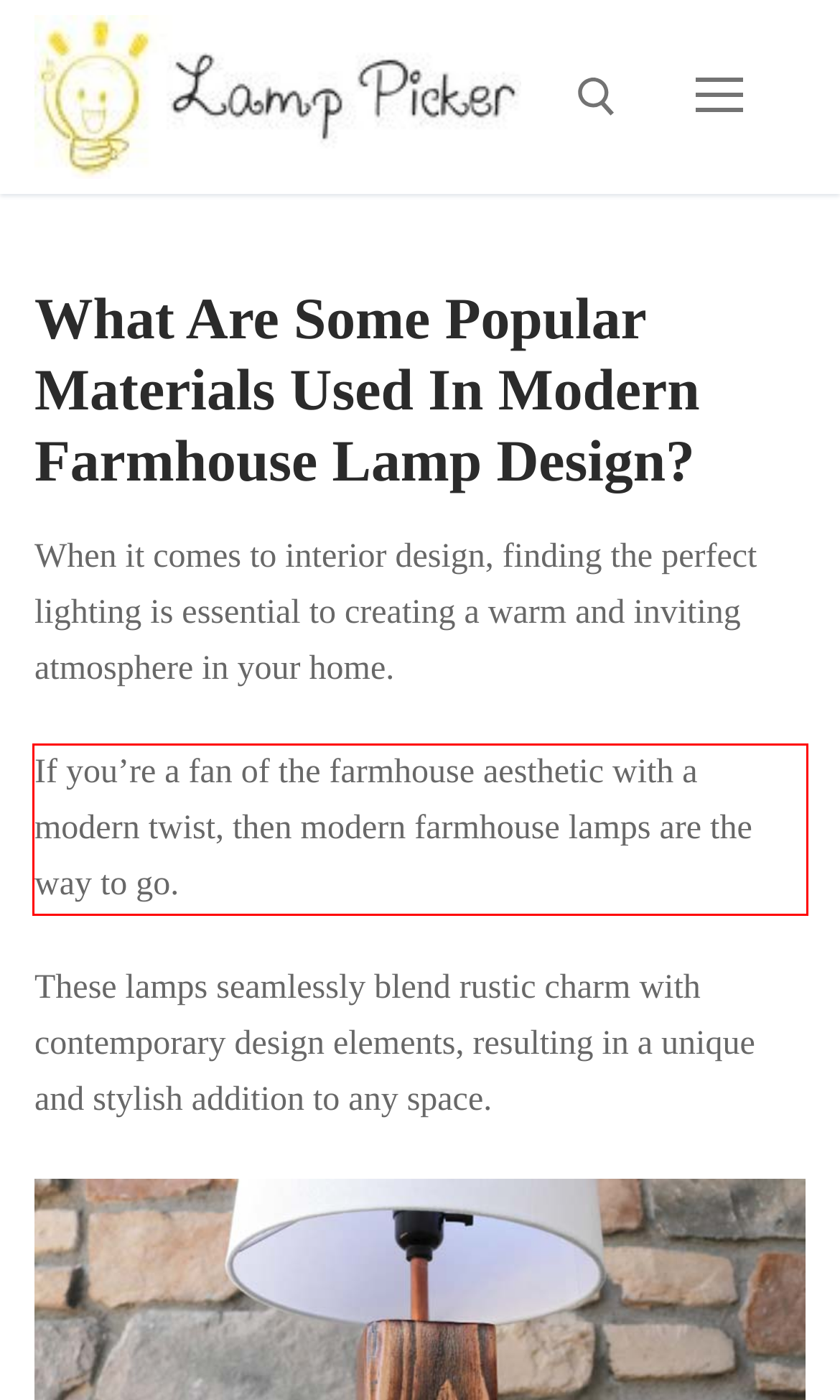You have a screenshot of a webpage with a red bounding box. Identify and extract the text content located inside the red bounding box.

If you’re a fan of the farmhouse aesthetic with a modern twist, then modern farmhouse lamps are the way to go.